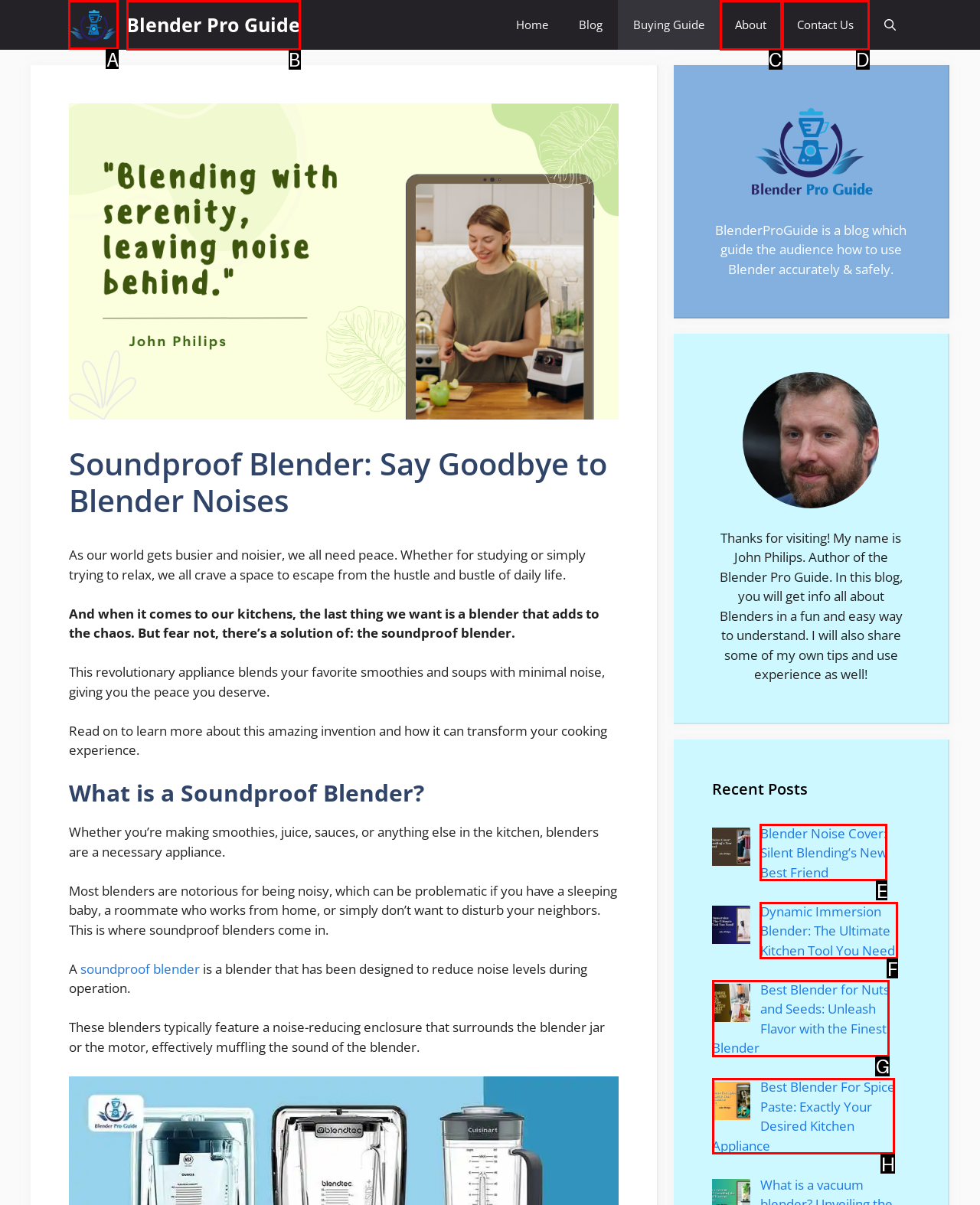Identify the HTML element to click to fulfill this task: Click on the 'Blender Pro Guide' link
Answer with the letter from the given choices.

A